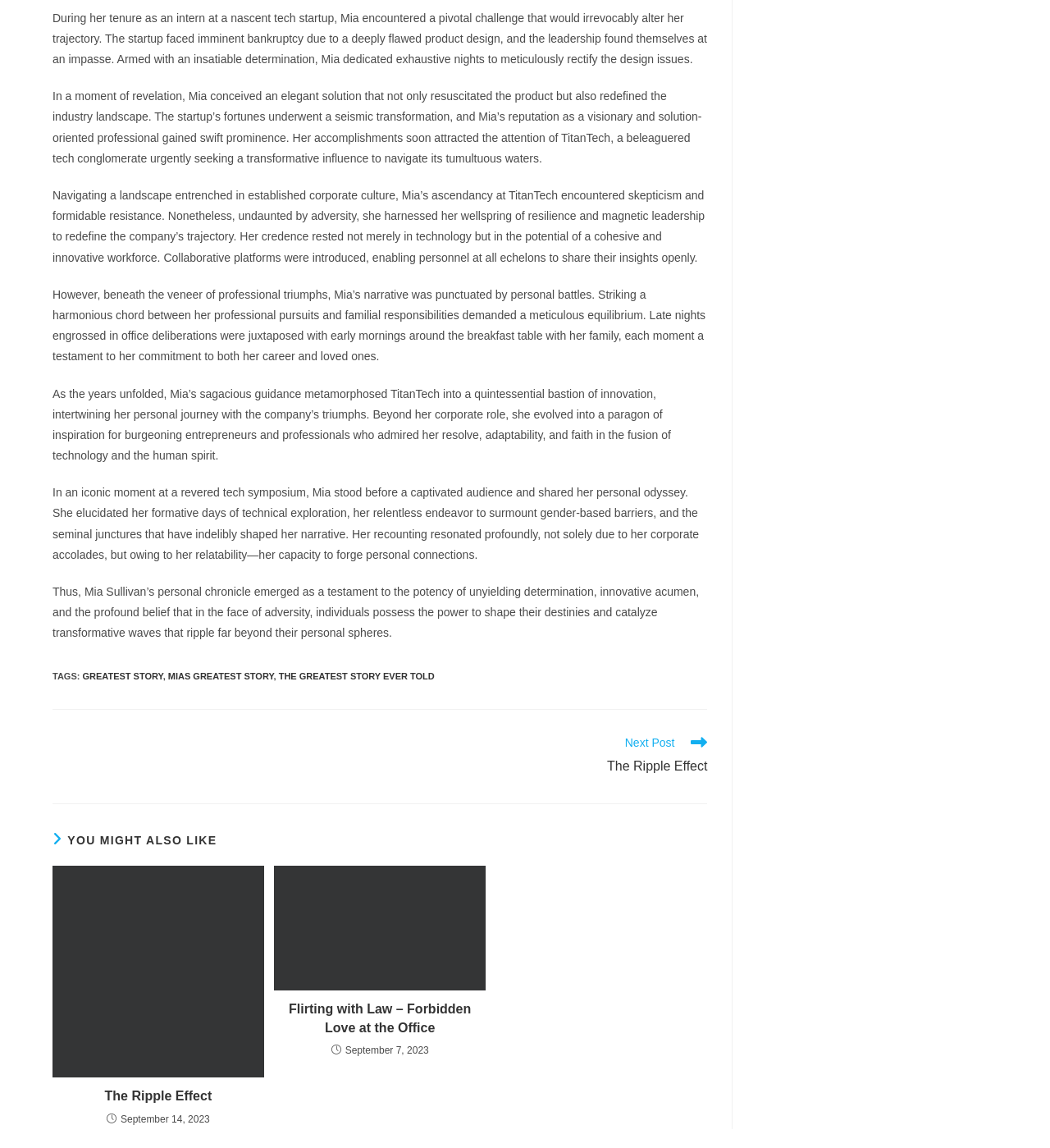Answer the question below with a single word or a brief phrase: 
What is the date of the article 'Flirting with Law – Forbidden Love at the Office'?

September 7, 2023